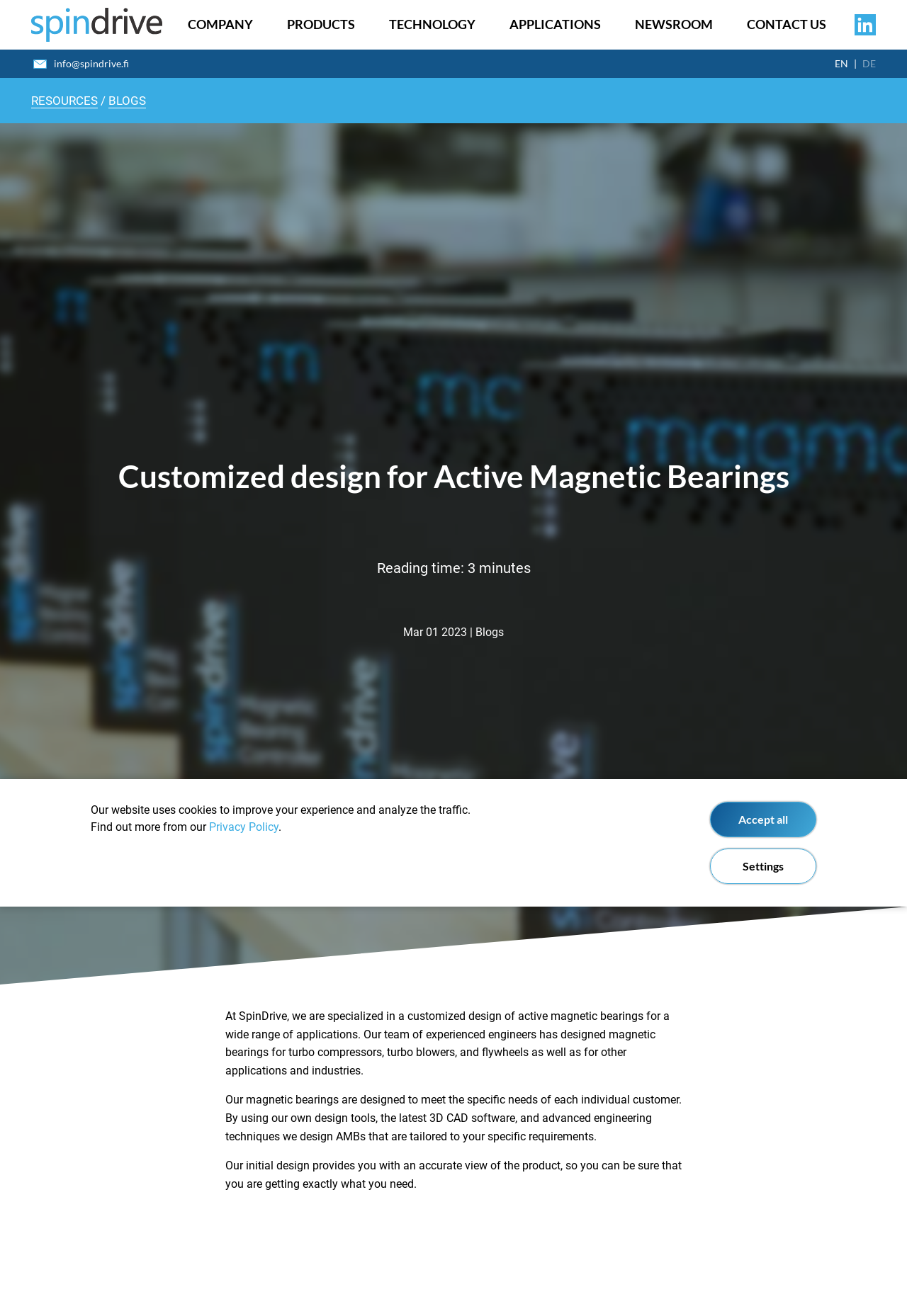Select the bounding box coordinates of the element I need to click to carry out the following instruction: "Click the NEWSROOM link".

[0.7, 0.012, 0.786, 0.025]